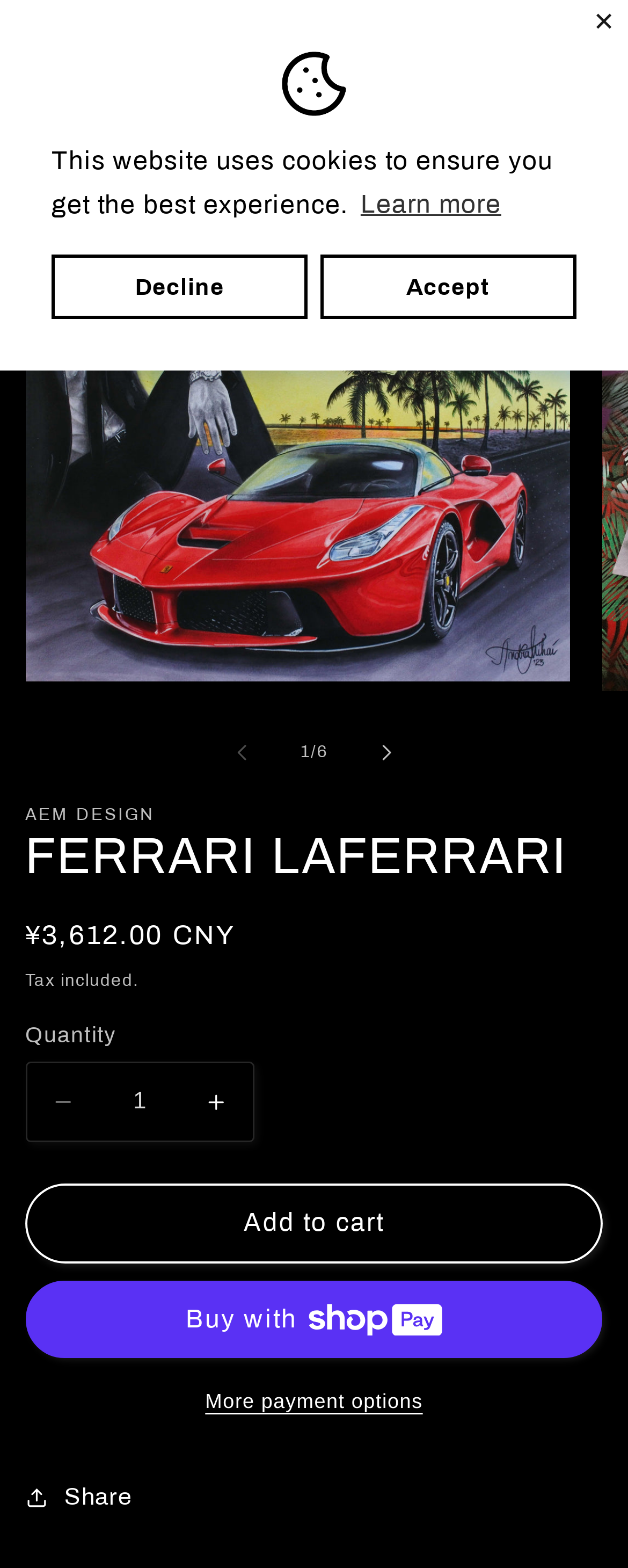What is the function of the button with a '✕' symbol? Examine the screenshot and reply using just one word or a brief phrase.

dismiss cookie message